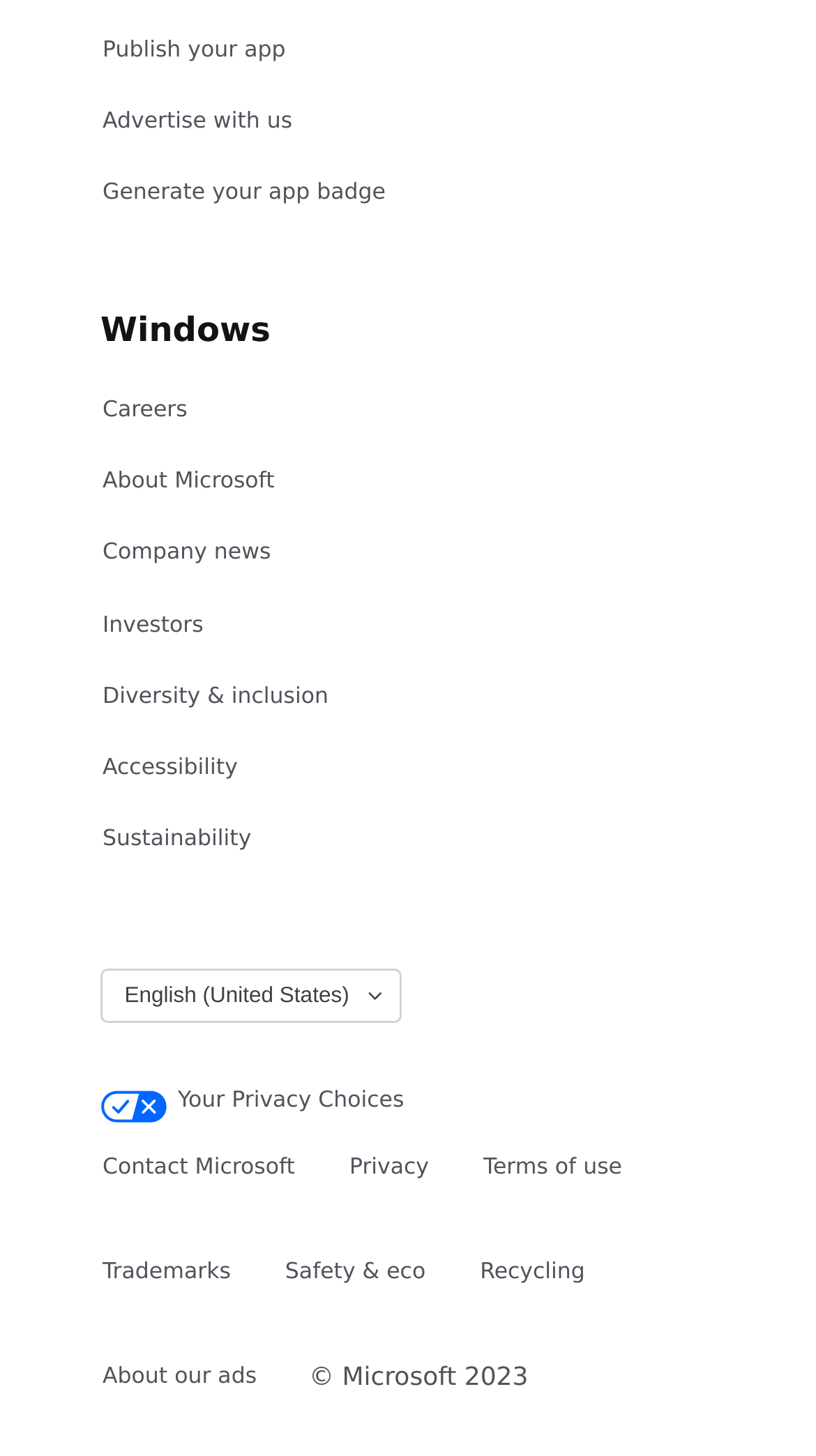Provide the bounding box coordinates of the HTML element described by the text: "Your Privacy Choices".

[0.123, 0.473, 0.498, 0.519]